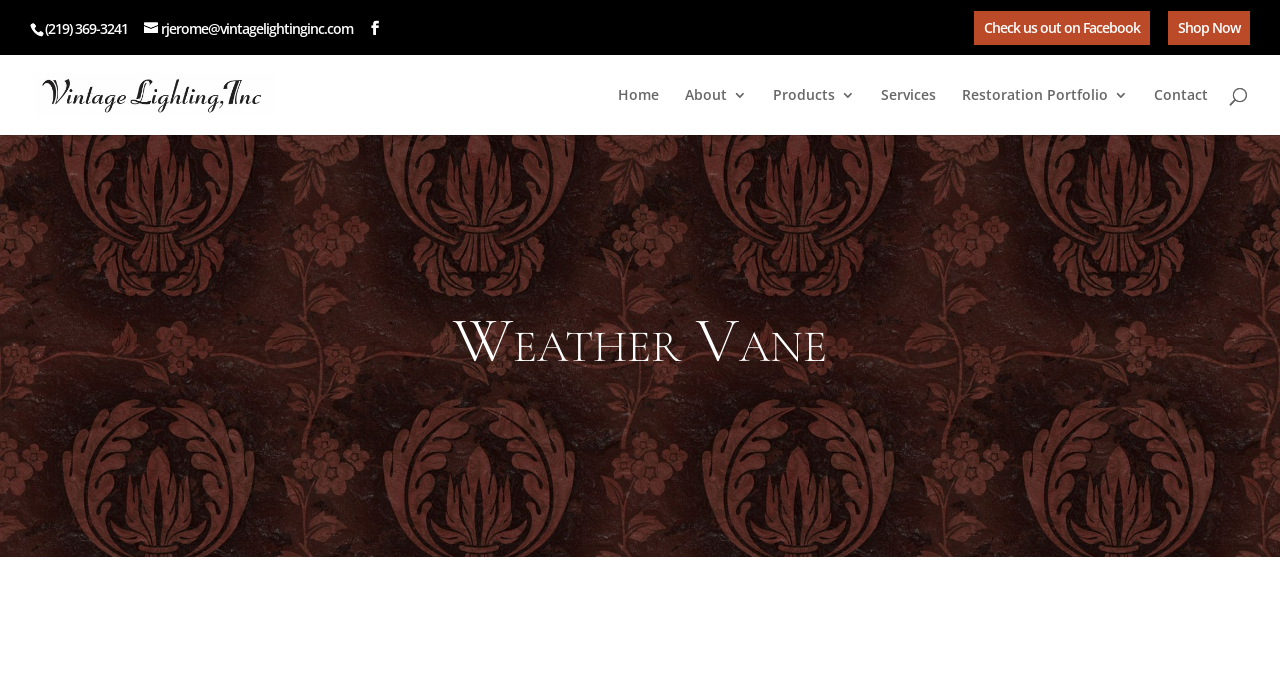Ascertain the bounding box coordinates for the UI element detailed here: "Check us out on Facebook". The coordinates should be provided as [left, top, right, bottom] with each value being a float between 0 and 1.

[0.769, 0.03, 0.891, 0.067]